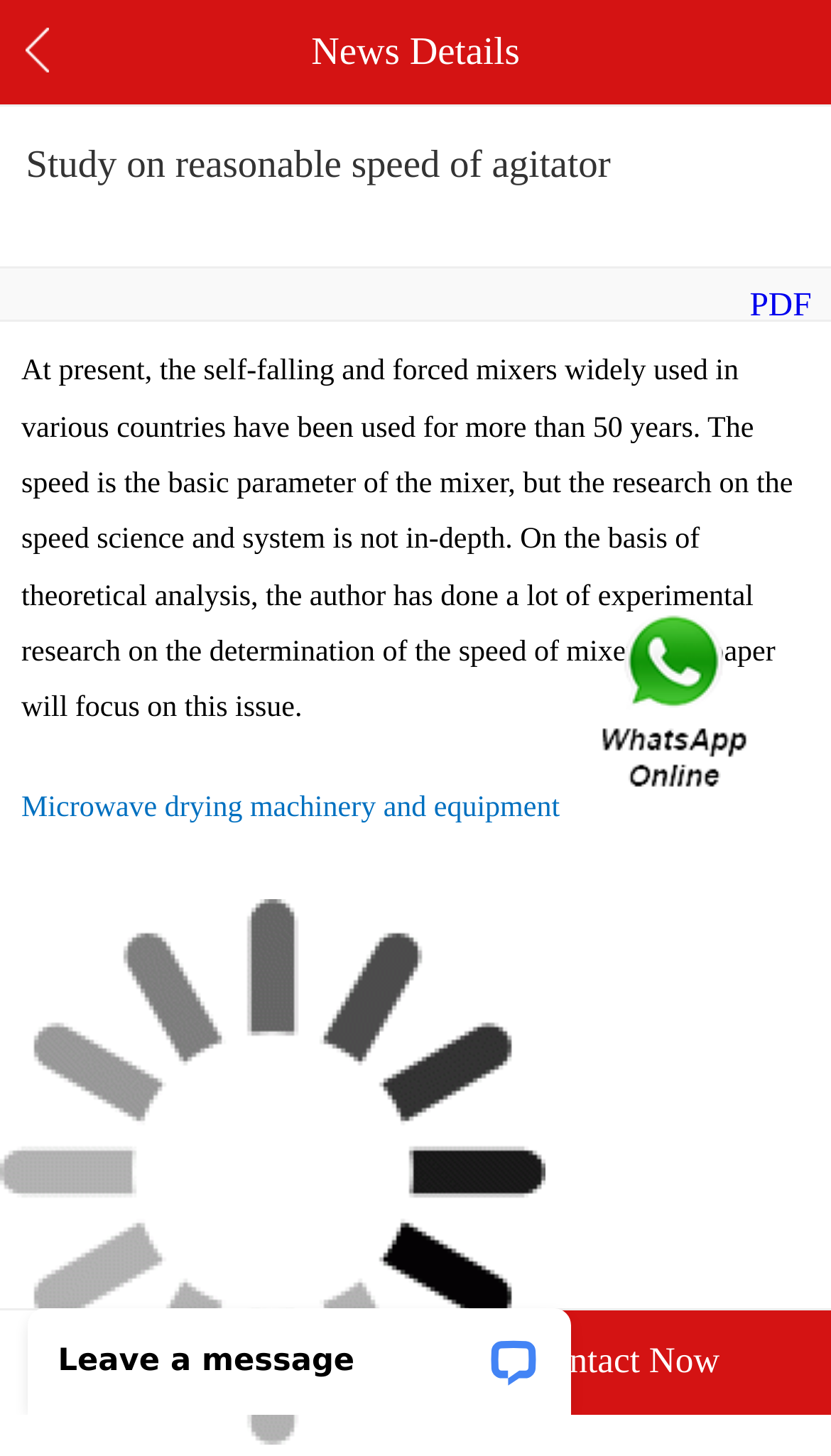What is the topic of the news details?
Please use the visual content to give a single word or phrase answer.

Reasonable speed of agitator